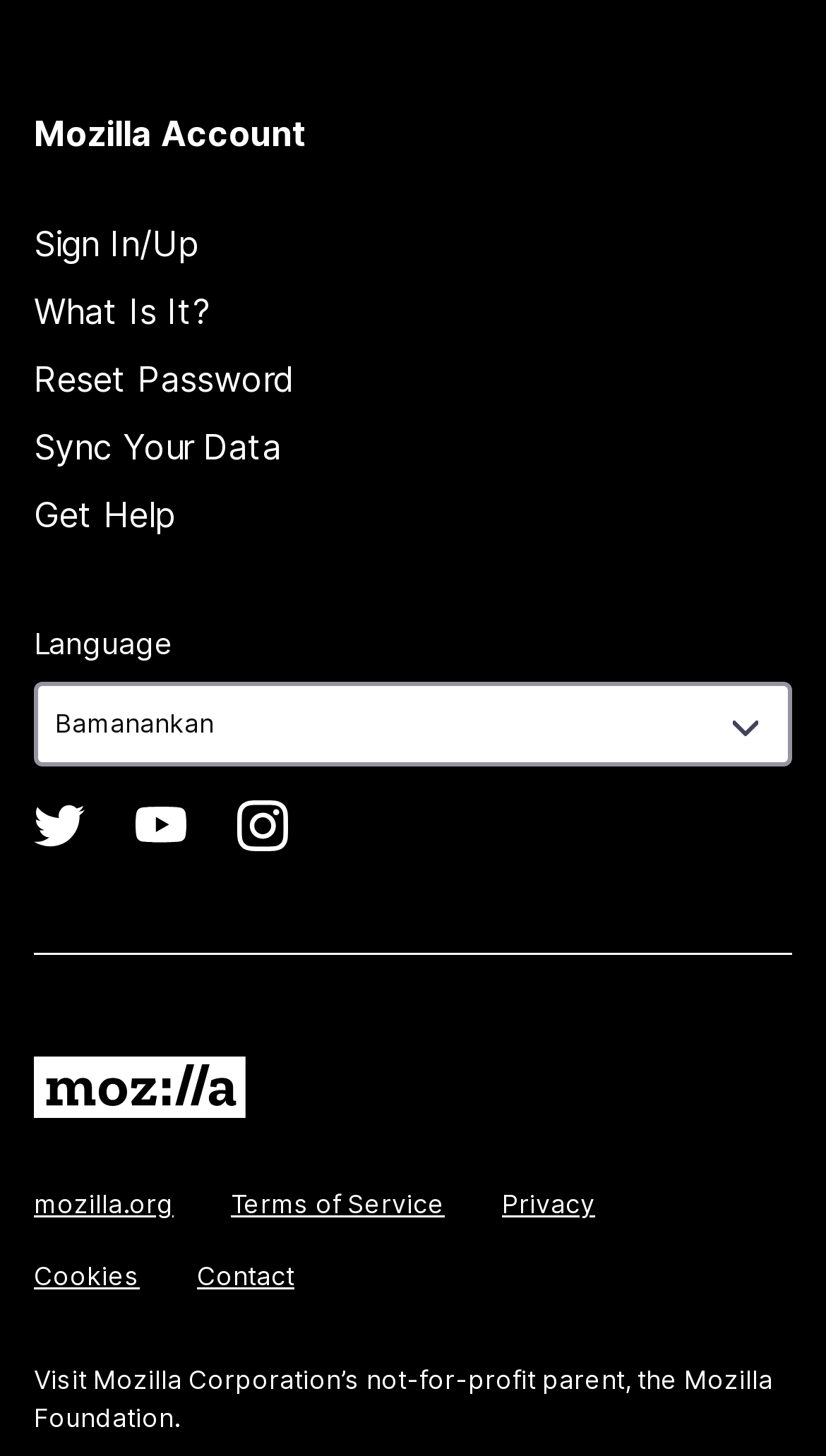Pinpoint the bounding box coordinates of the area that must be clicked to complete this instruction: "Reset password".

[0.041, 0.246, 0.356, 0.275]